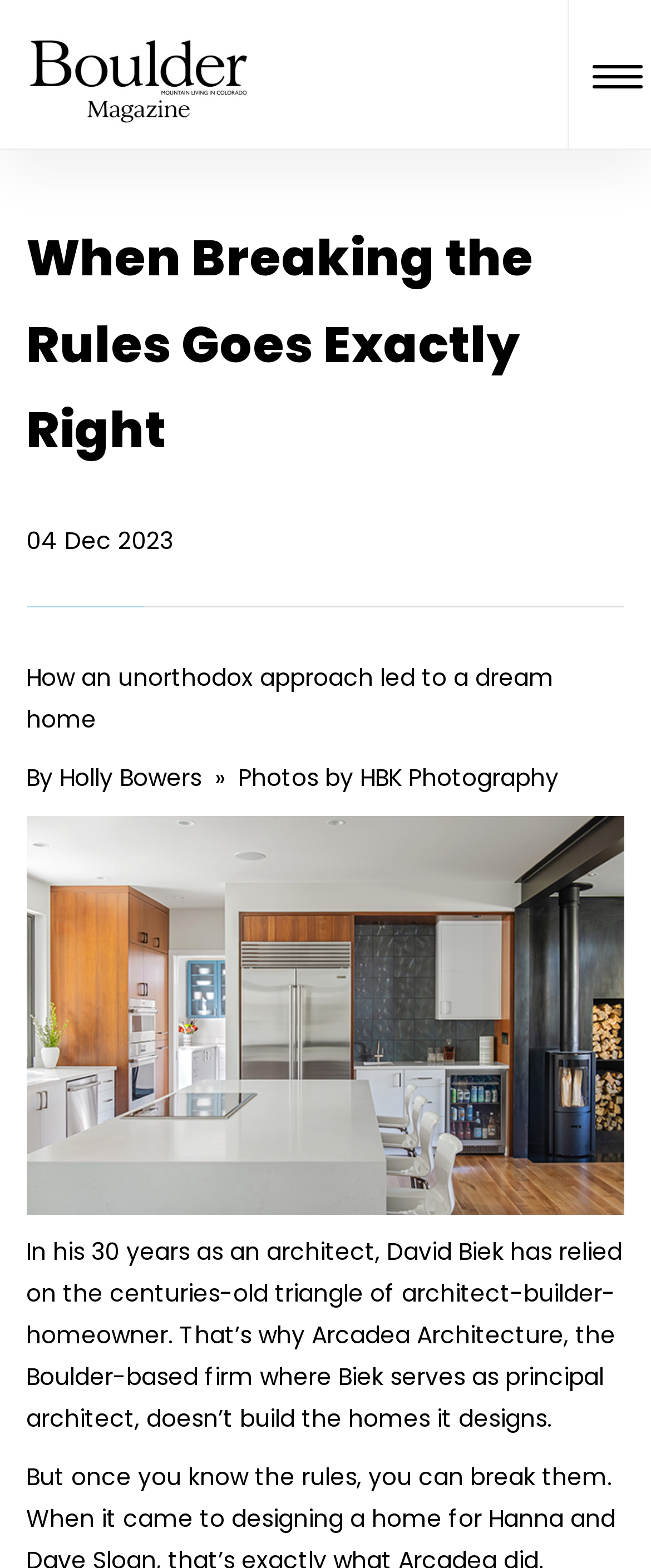Based on the element description, predict the bounding box coordinates (top-left x, top-left y, bottom-right x, bottom-right y) for the UI element in the screenshot: aria-label="Home Page"

[0.026, 0.017, 0.4, 0.033]